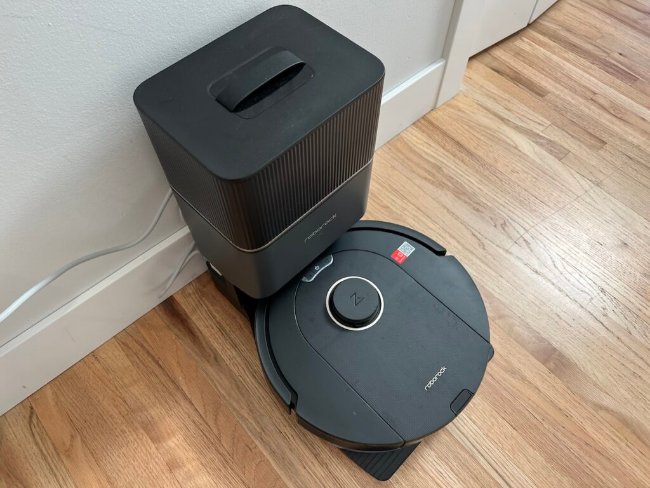Provide a short answer using a single word or phrase for the following question: 
What type of flooring is visible in the background?

Wooden flooring